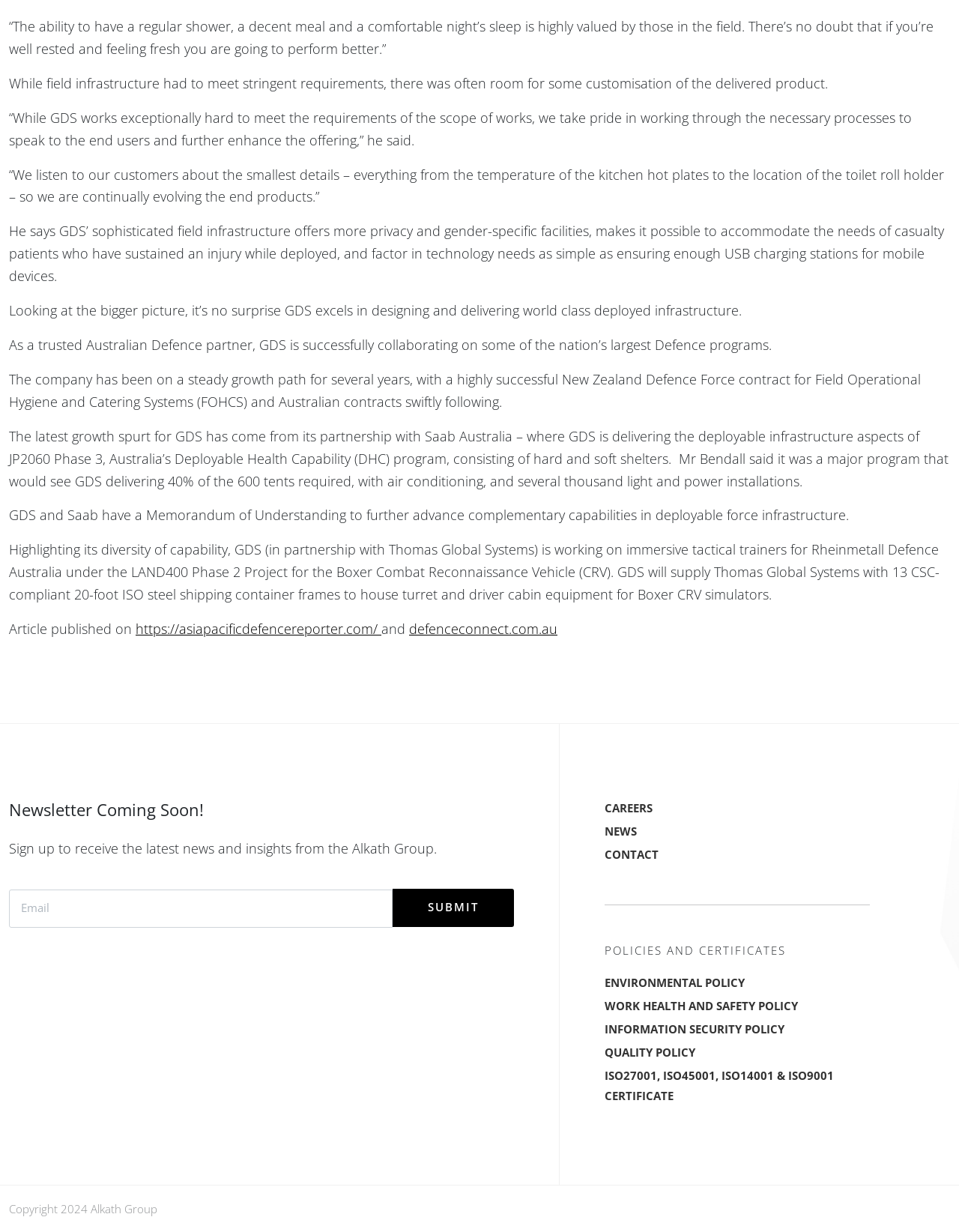Extract the bounding box coordinates for the UI element described by the text: "name="input_1" placeholder="Email"". The coordinates should be in the form of [left, top, right, bottom] with values between 0 and 1.

[0.009, 0.722, 0.409, 0.753]